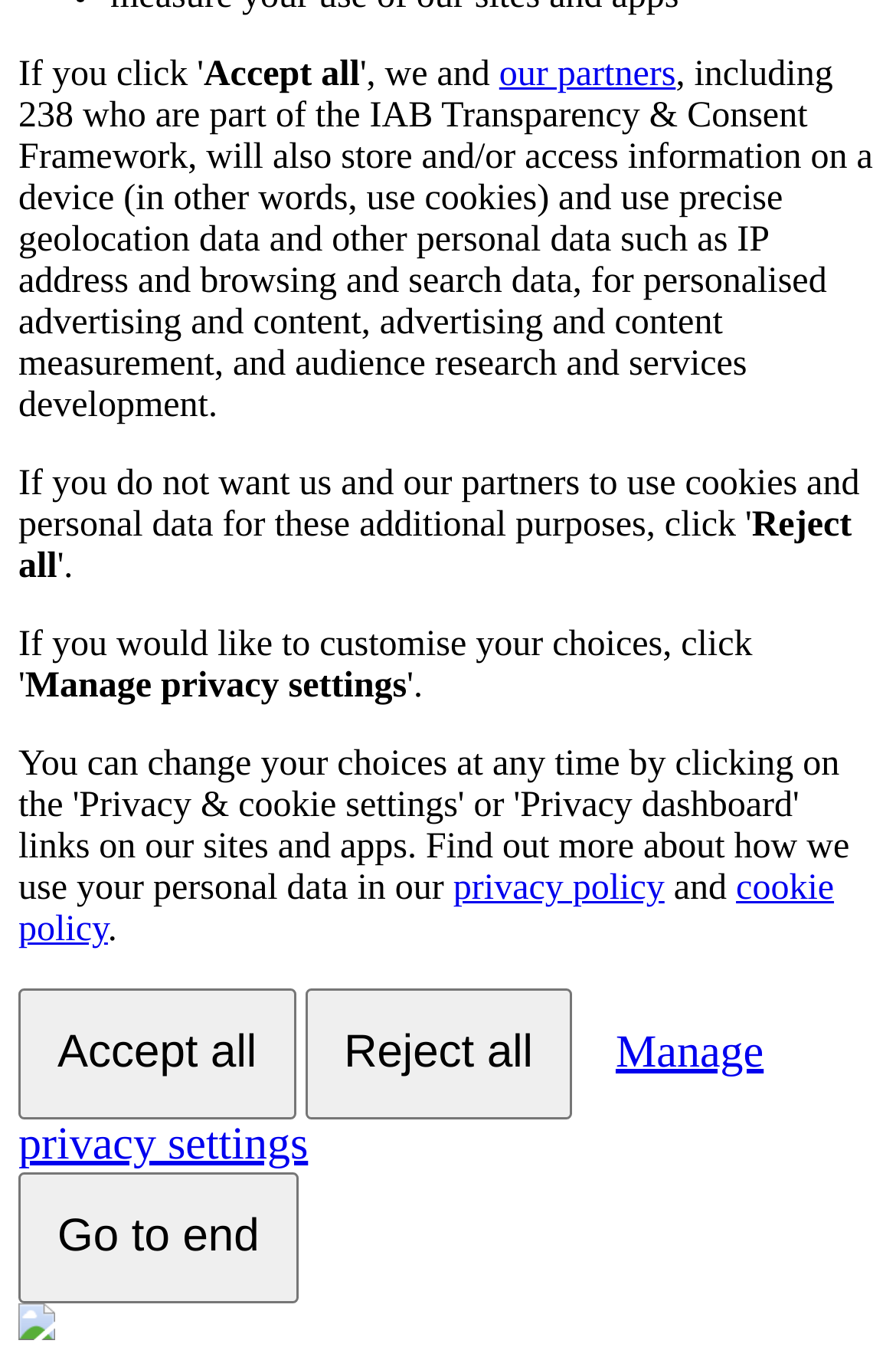Determine the bounding box coordinates for the HTML element described here: "Accept all".

[0.021, 0.721, 0.33, 0.817]